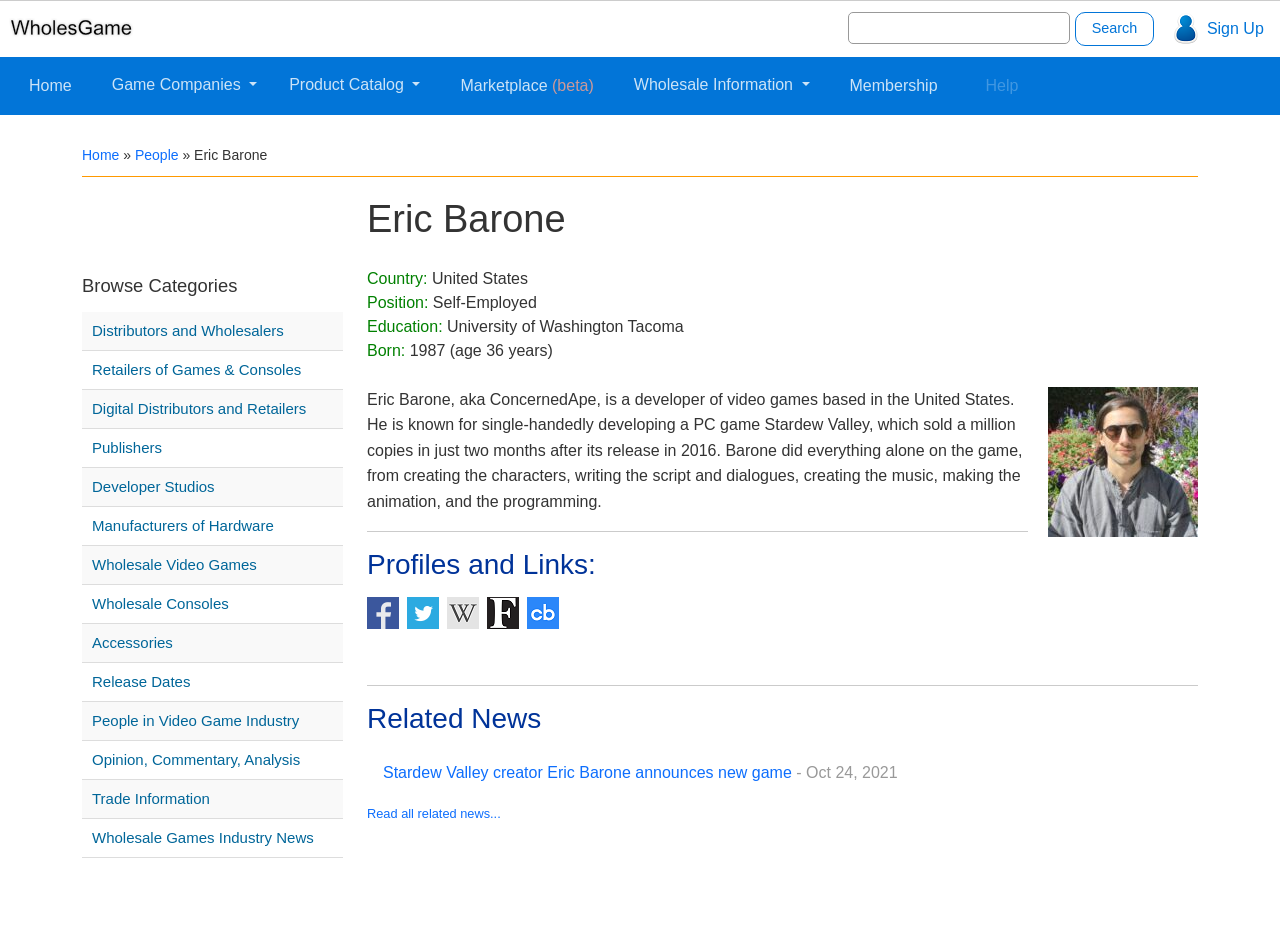Provide a brief response in the form of a single word or phrase:
How old was Eric Barone in 2021?

34 years